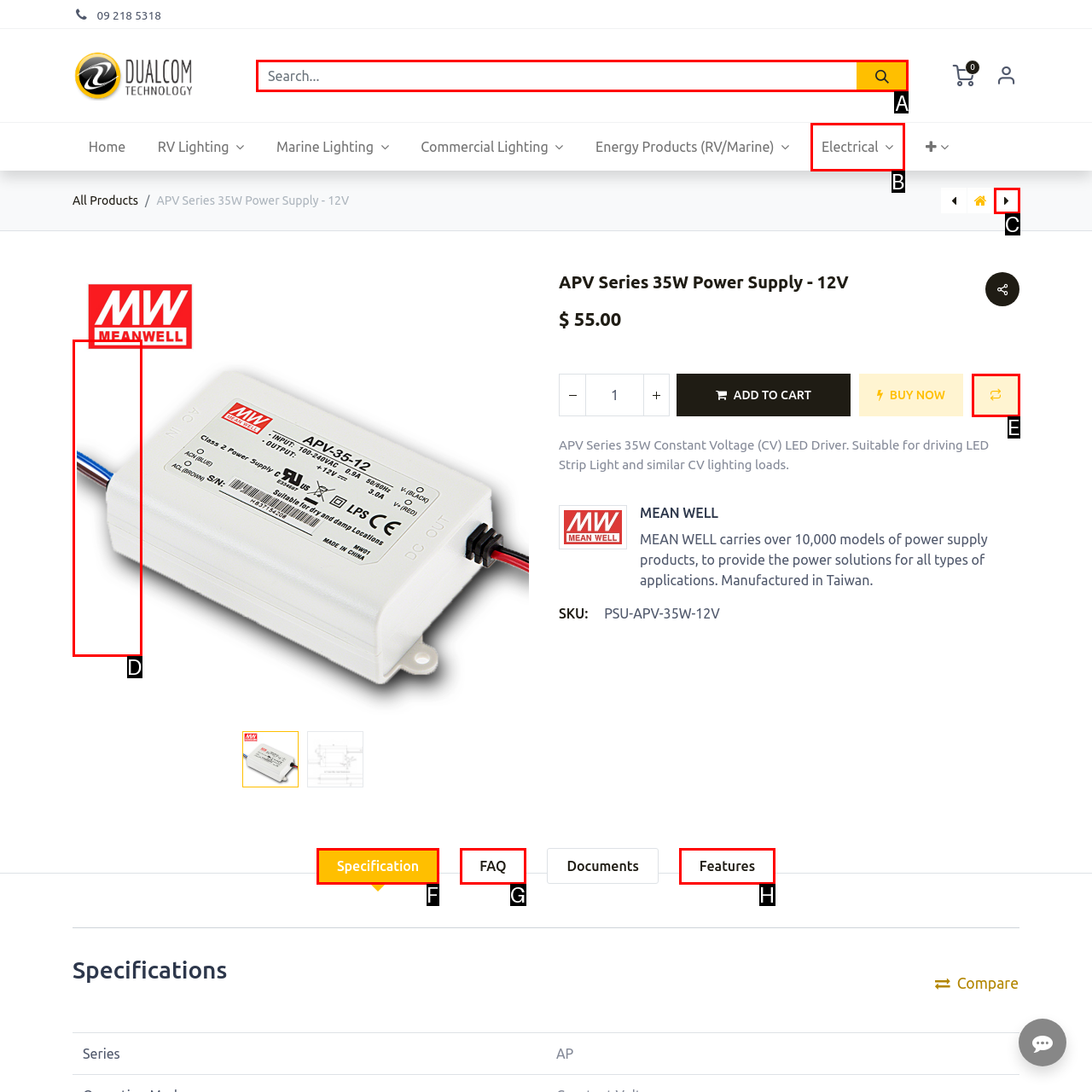Given the task: Search for products, indicate which boxed UI element should be clicked. Provide your answer using the letter associated with the correct choice.

A